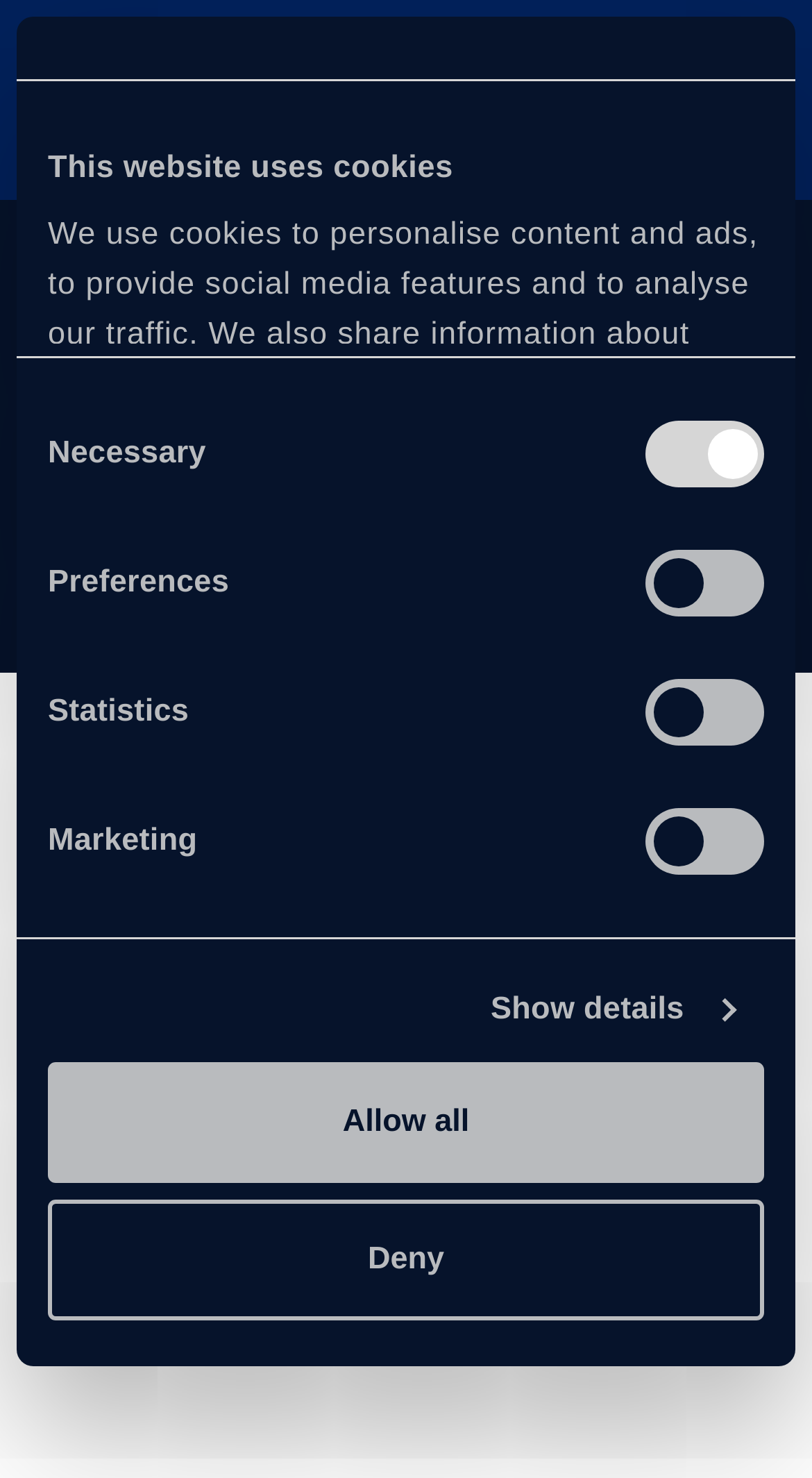Please pinpoint the bounding box coordinates for the region I should click to adhere to this instruction: "Click on the full-time courses button".

[0.05, 0.264, 0.5, 0.328]